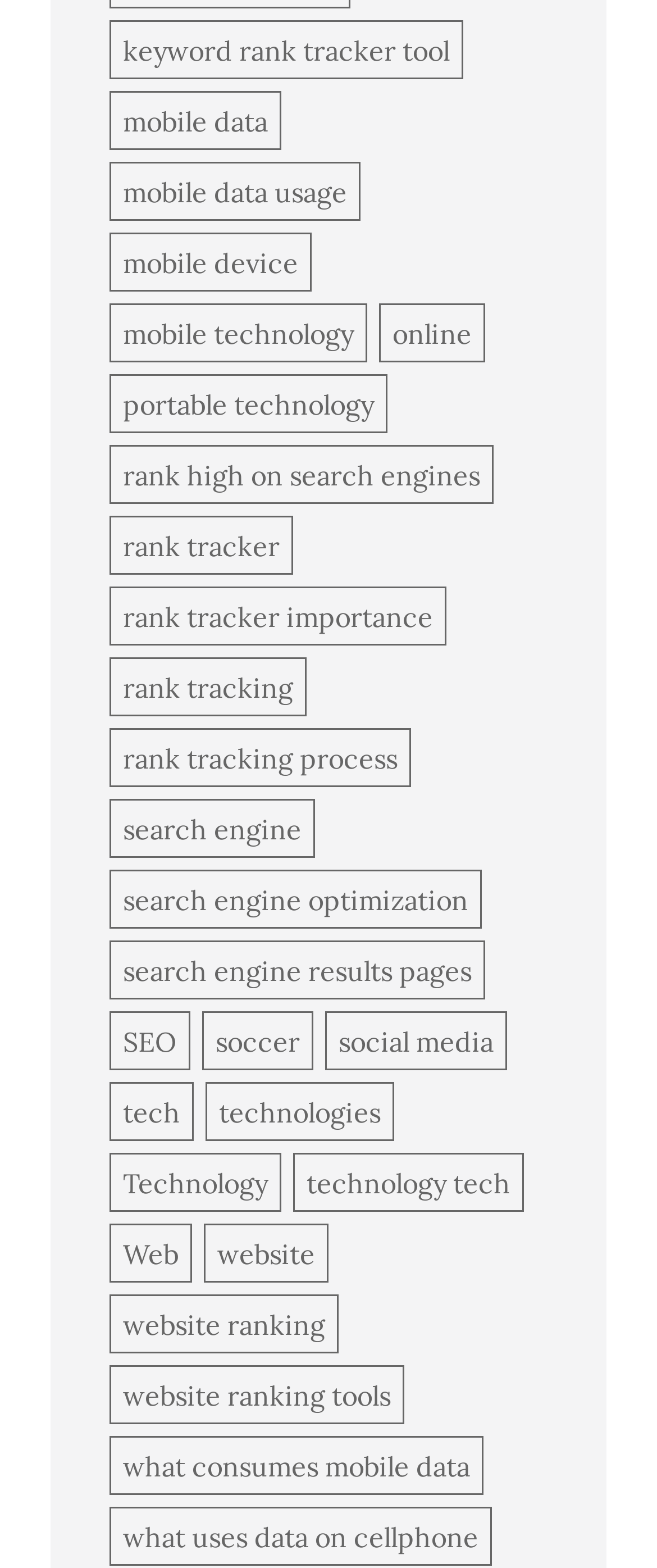Give a concise answer using one word or a phrase to the following question:
What is related to mobile data usage?

Mobile technology